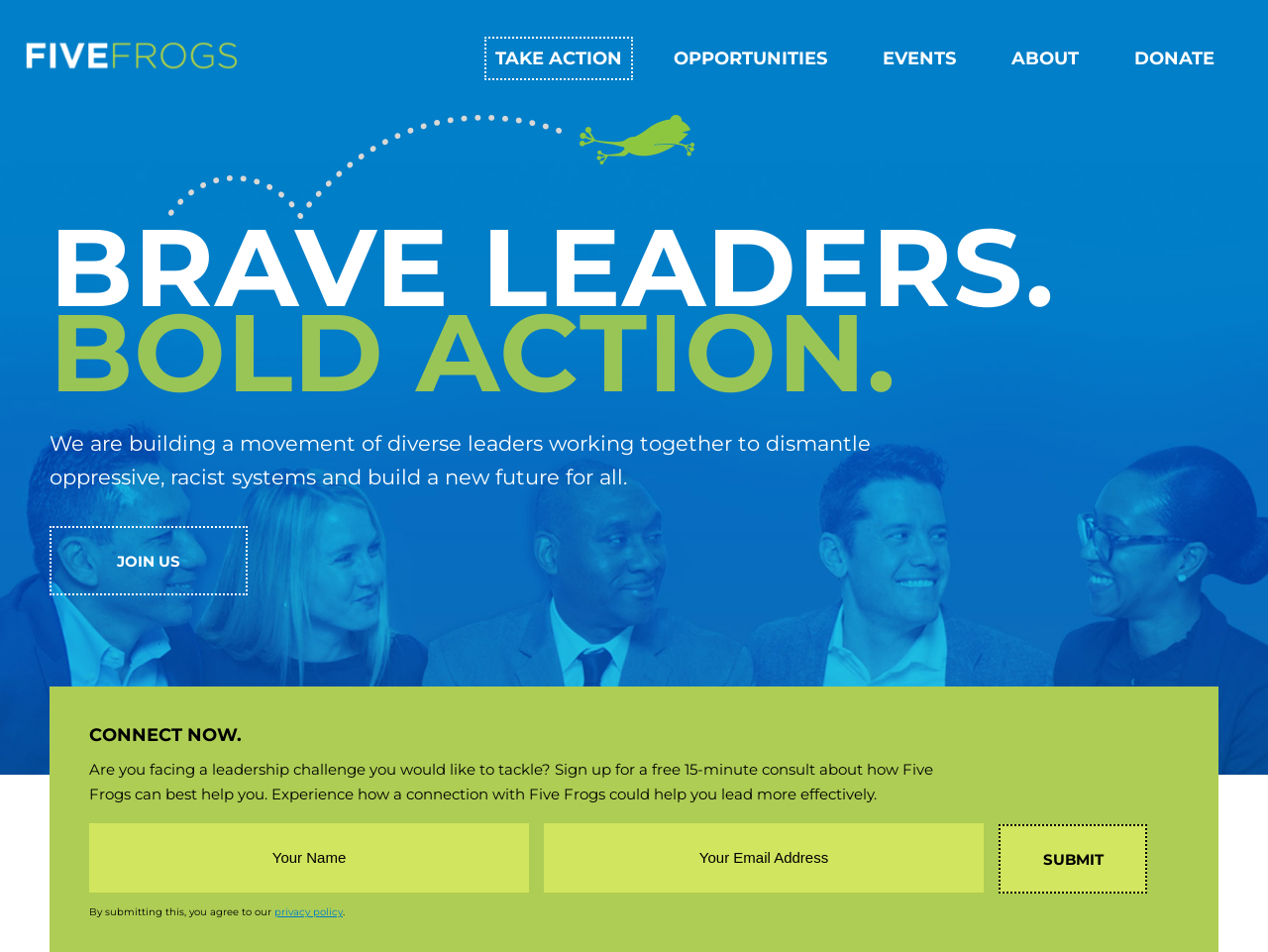What is the main purpose of Five Frogs?
Could you give a comprehensive explanation in response to this question?

Based on the webpage's content, especially the heading 'BRAVE LEADERS. BOLD ACTION.' and the static text 'We are building a movement of diverse leaders working together to dismantle oppressive, racist systems and build a new future for all.', it can be inferred that the main purpose of Five Frogs is to build a diverse force of leaders.